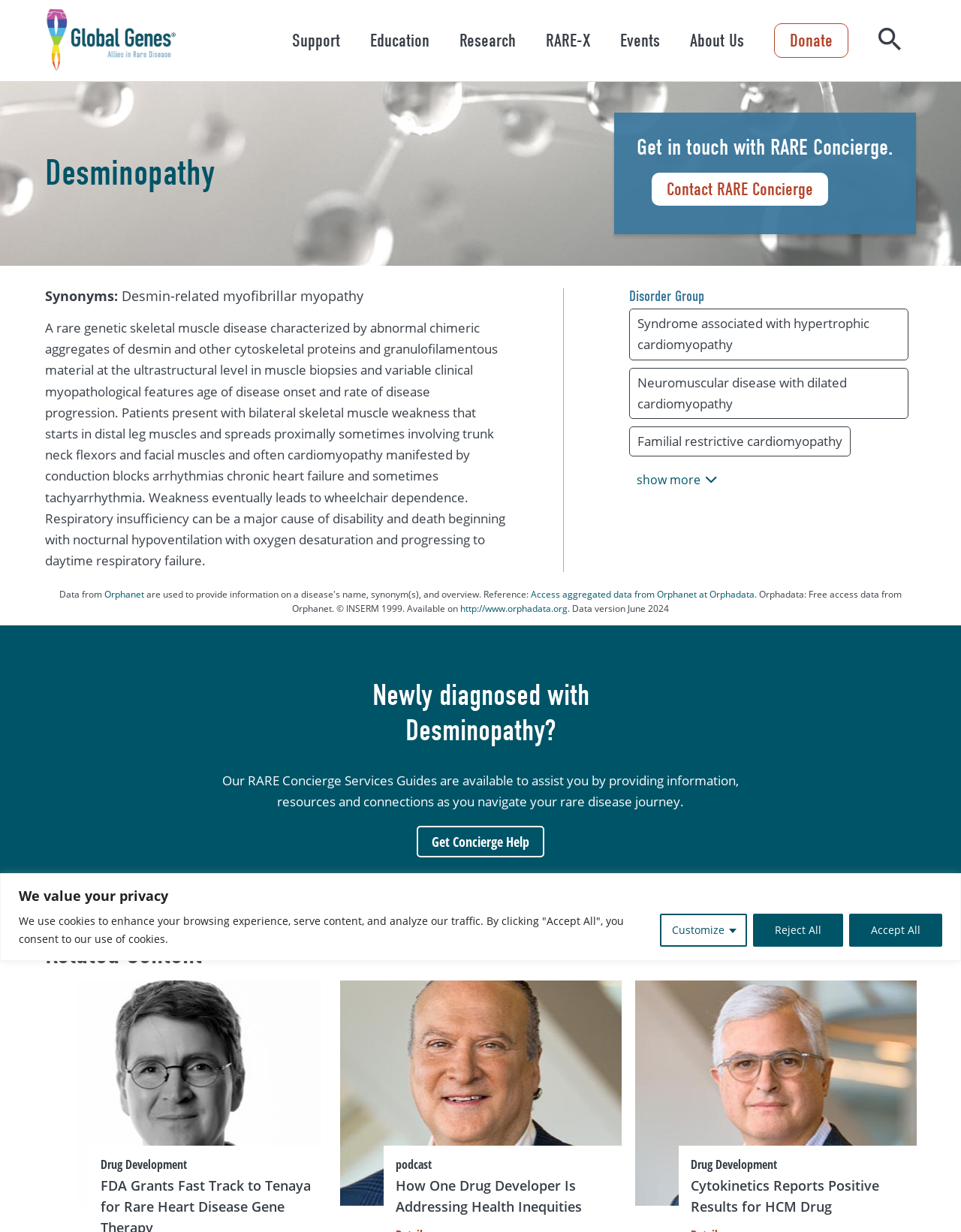Find the bounding box coordinates corresponding to the UI element with the description: "Familial restrictive cardiomyopathy". The coordinates should be formatted as [left, top, right, bottom], with values as floats between 0 and 1.

[0.655, 0.346, 0.885, 0.371]